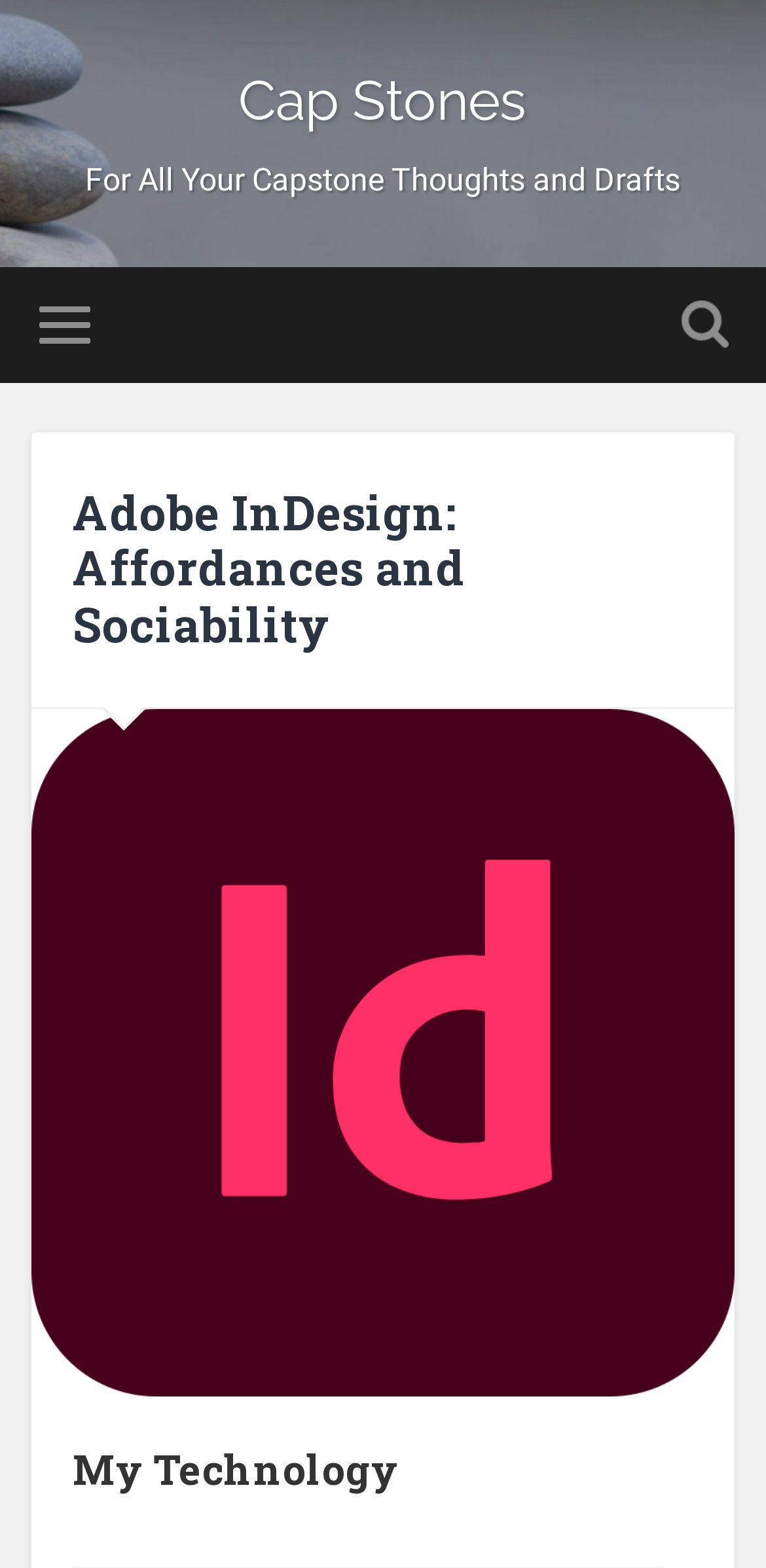What is the purpose of the button on the top right?
Using the image as a reference, answer with just one word or a short phrase.

Toggle search field